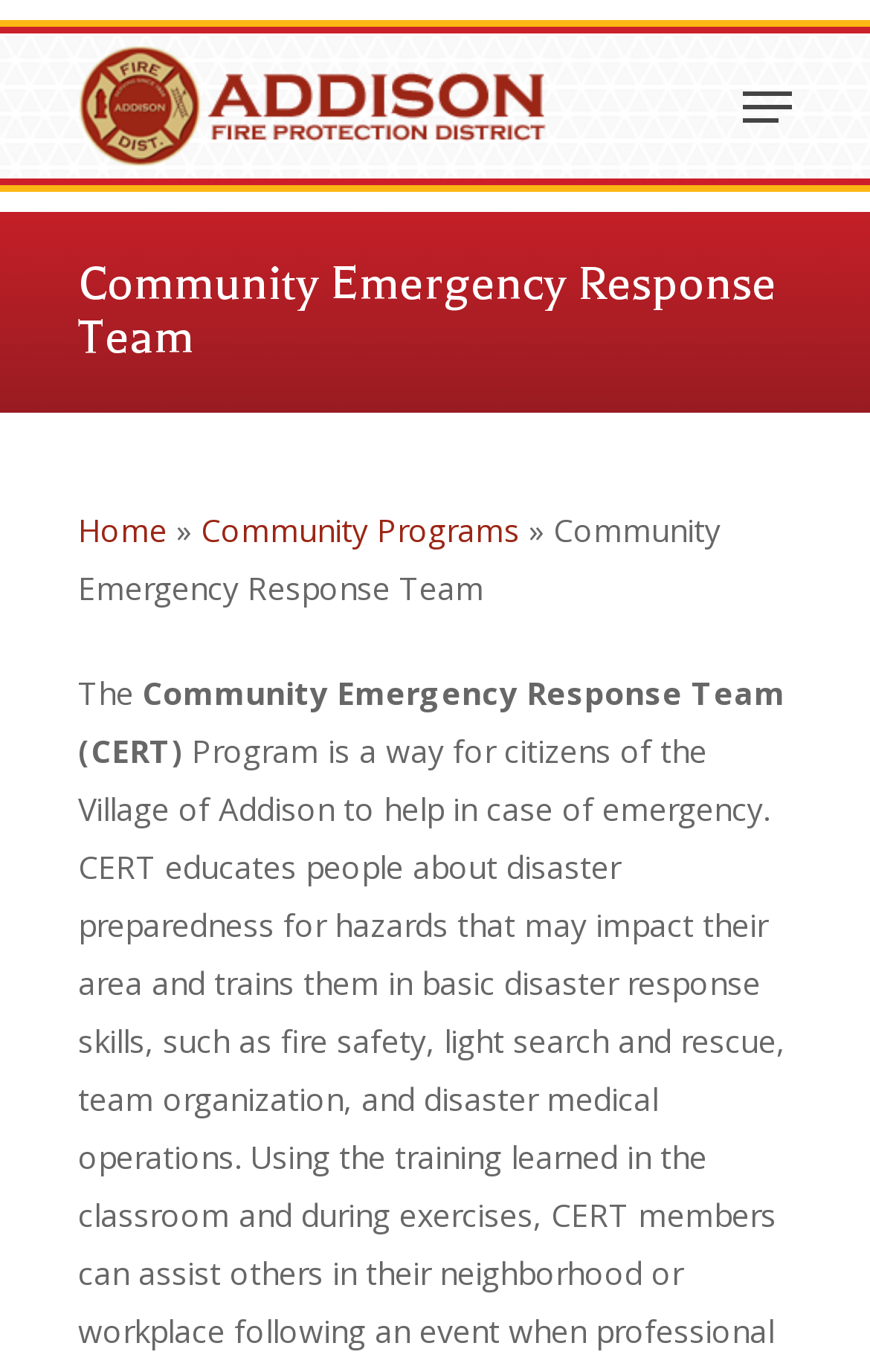Detail the various sections and features present on the webpage.

The webpage is about the Community Emergency Response Team (CERT) of the Addison Fire Protection District. At the top left, there is a link to the Addison Fire Protection District, accompanied by an image with the same name. 

On the top right, there is a navigation menu that is currently collapsed. Below the navigation menu, the main heading "Community Emergency Response Team" is prominently displayed, spanning across the top section of the page.

Underneath the heading, there are three links: "Home" on the left, "Community Programs" on the right, and a separator "»" in between. 

Further down, there is a paragraph of text that starts with "The Community Emergency Response Team (CERT)". This text is divided into two parts, with the first part "The" on the left and the rest of the sentence on the right.